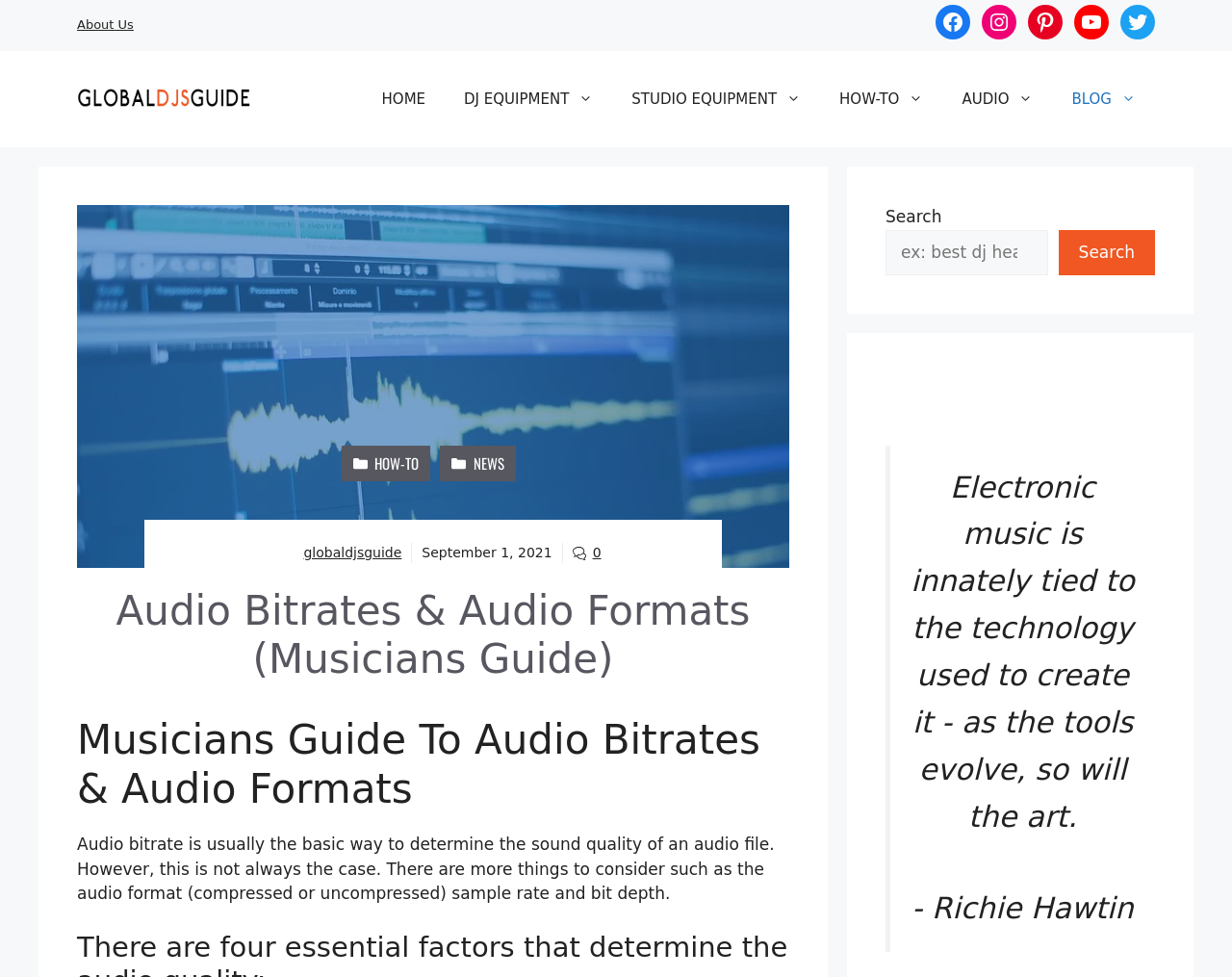Analyze the image and give a detailed response to the question:
What is the quote about in the blockquote section?

The blockquote section contains a quote from Richie Hawtin, which says 'Electronic music is innately tied to the technology used to create it - as the tools evolve, so will the art.' This quote is about electronic music and its relationship with technology.